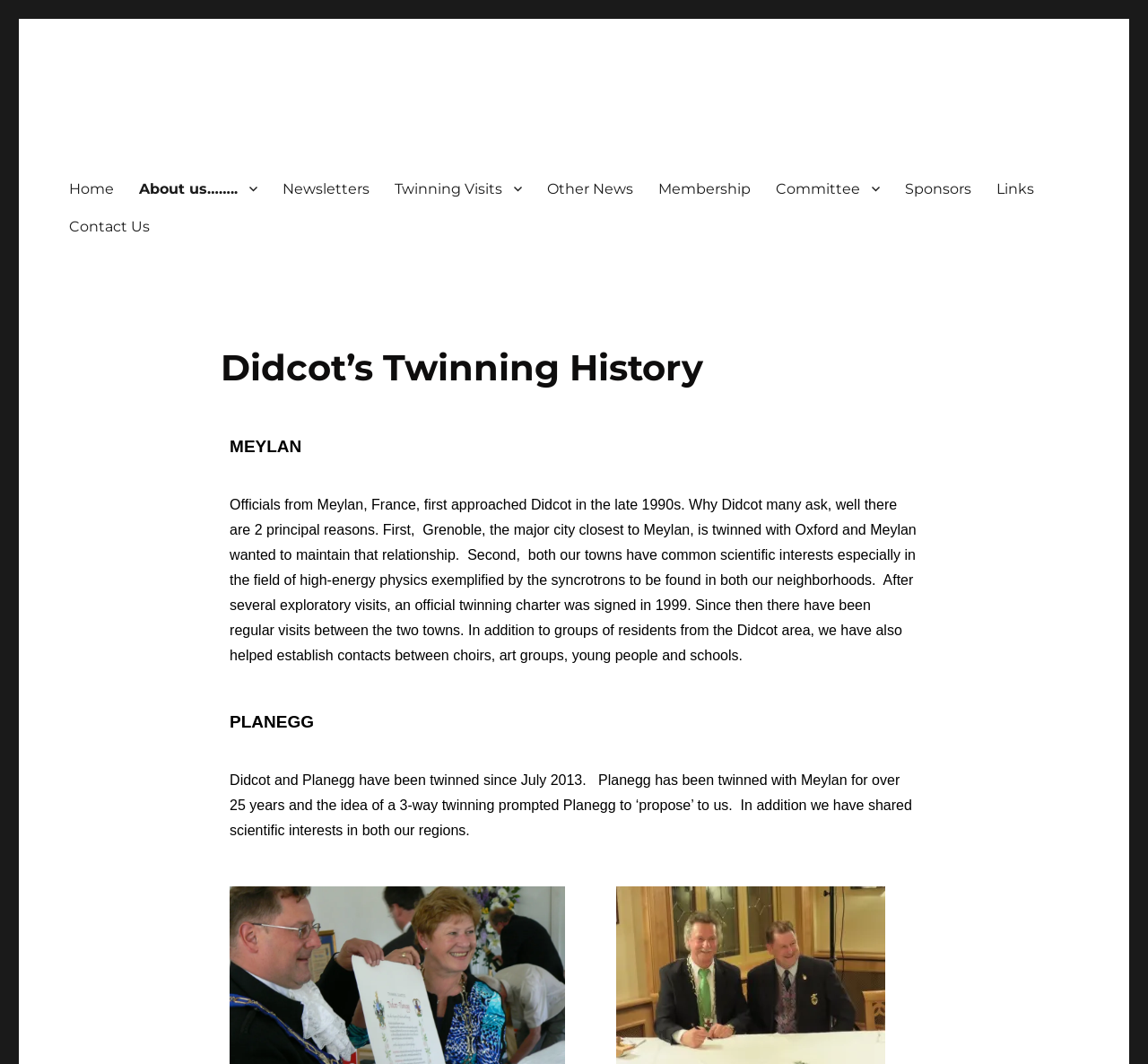Using the provided element description: "Other News", identify the bounding box coordinates. The coordinates should be four floats between 0 and 1 in the order [left, top, right, bottom].

[0.466, 0.159, 0.563, 0.195]